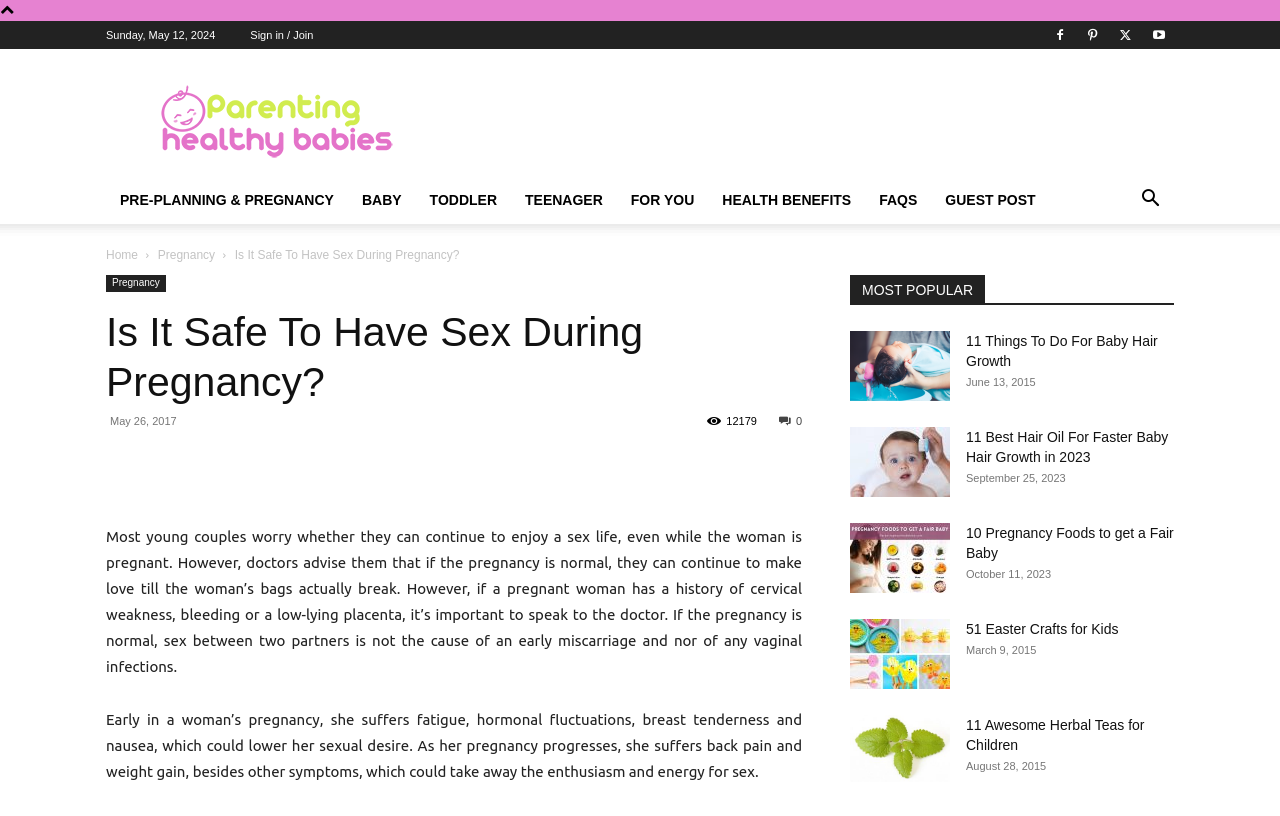Find the bounding box coordinates of the element I should click to carry out the following instruction: "View the 'GENIE MODEL 2060 wiring diagram'".

None